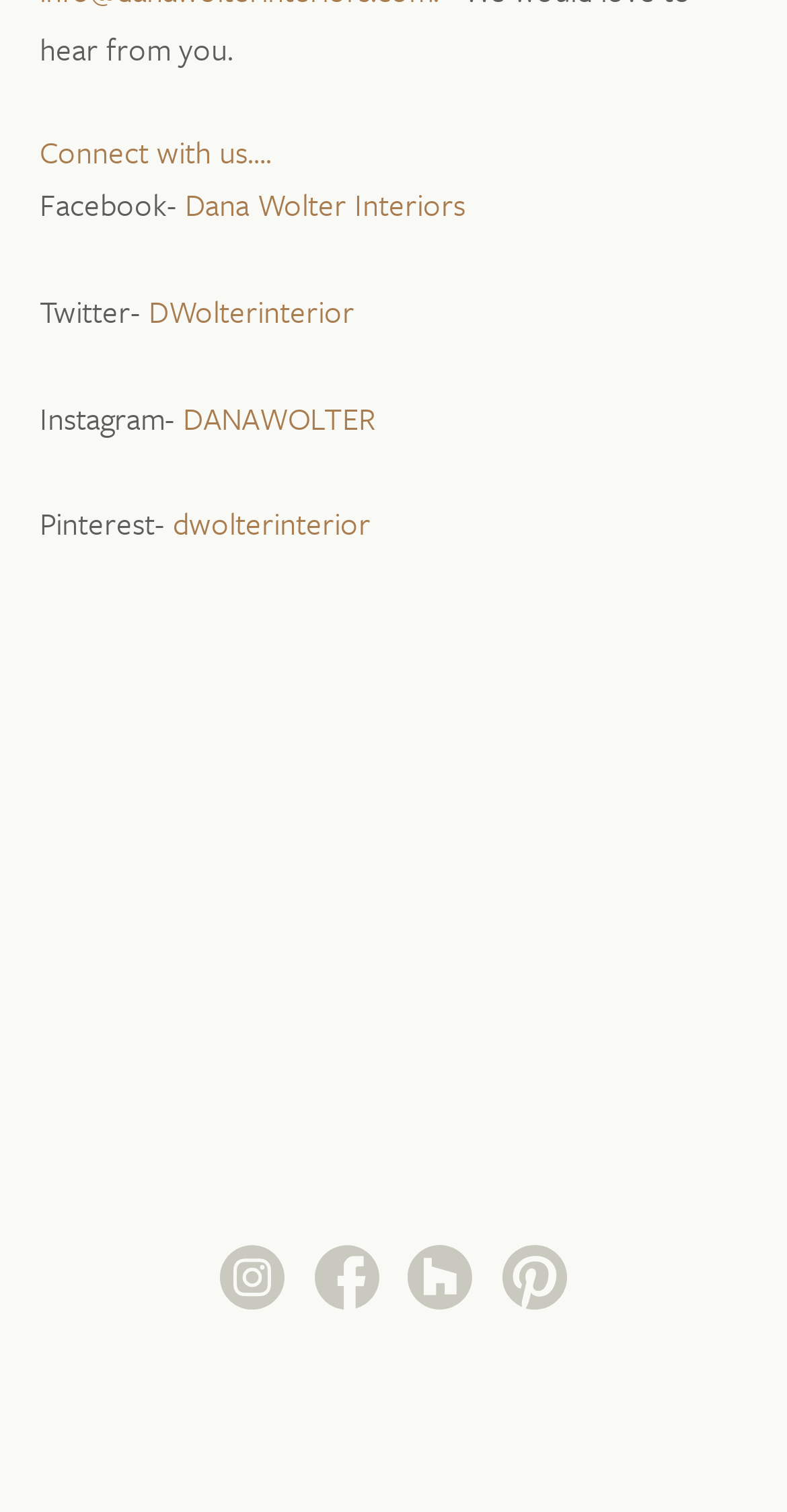Analyze the image and give a detailed response to the question:
What is the name of the interior design company?

I found the name of the interior design company by looking at the link 'Dana Wolter Interiors' which is associated with the Facebook link. This suggests that Dana Wolter Interiors is the company's name.